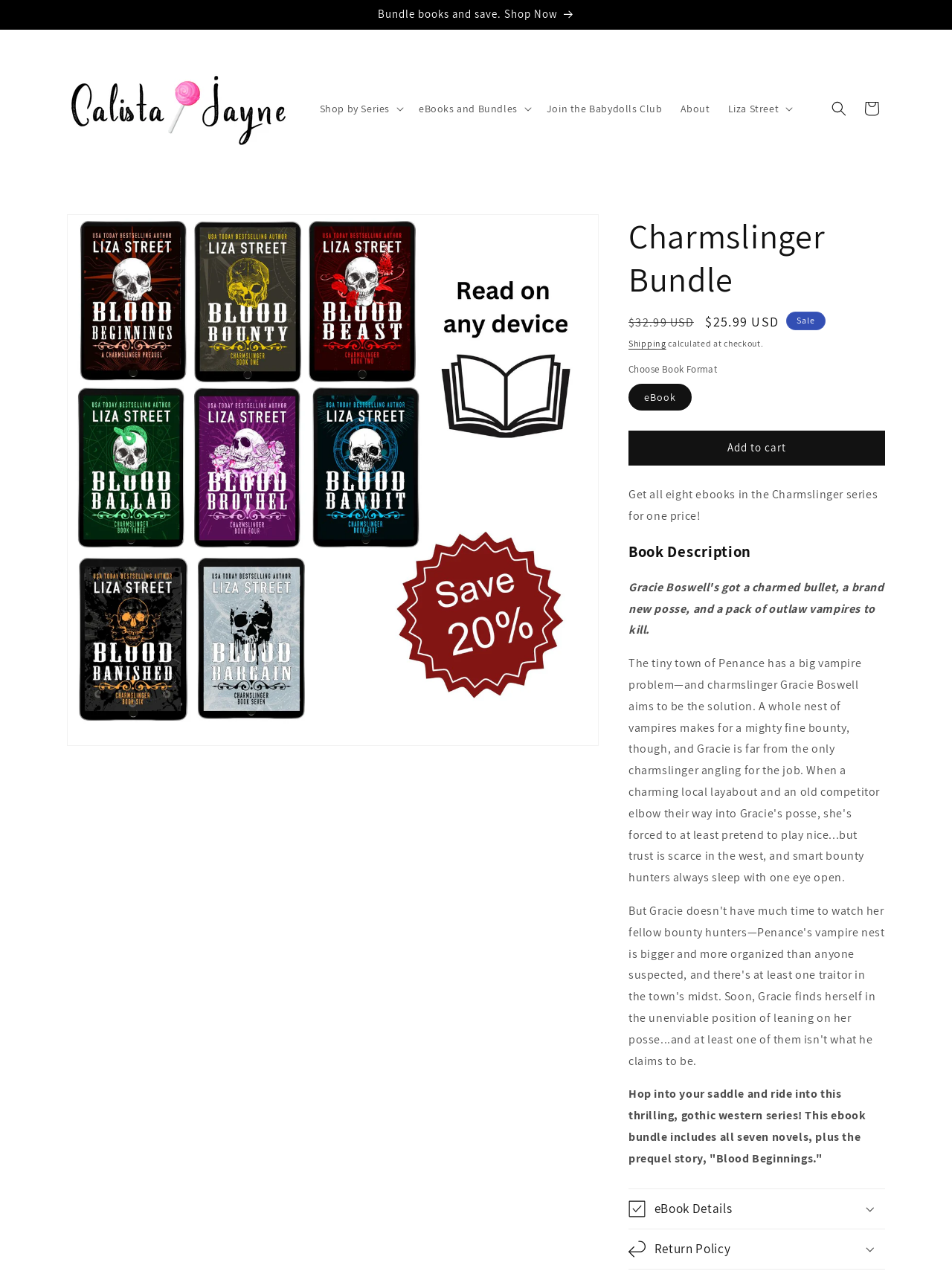Provide a one-word or one-phrase answer to the question:
What is the purpose of the 'Search' button?

To search for products